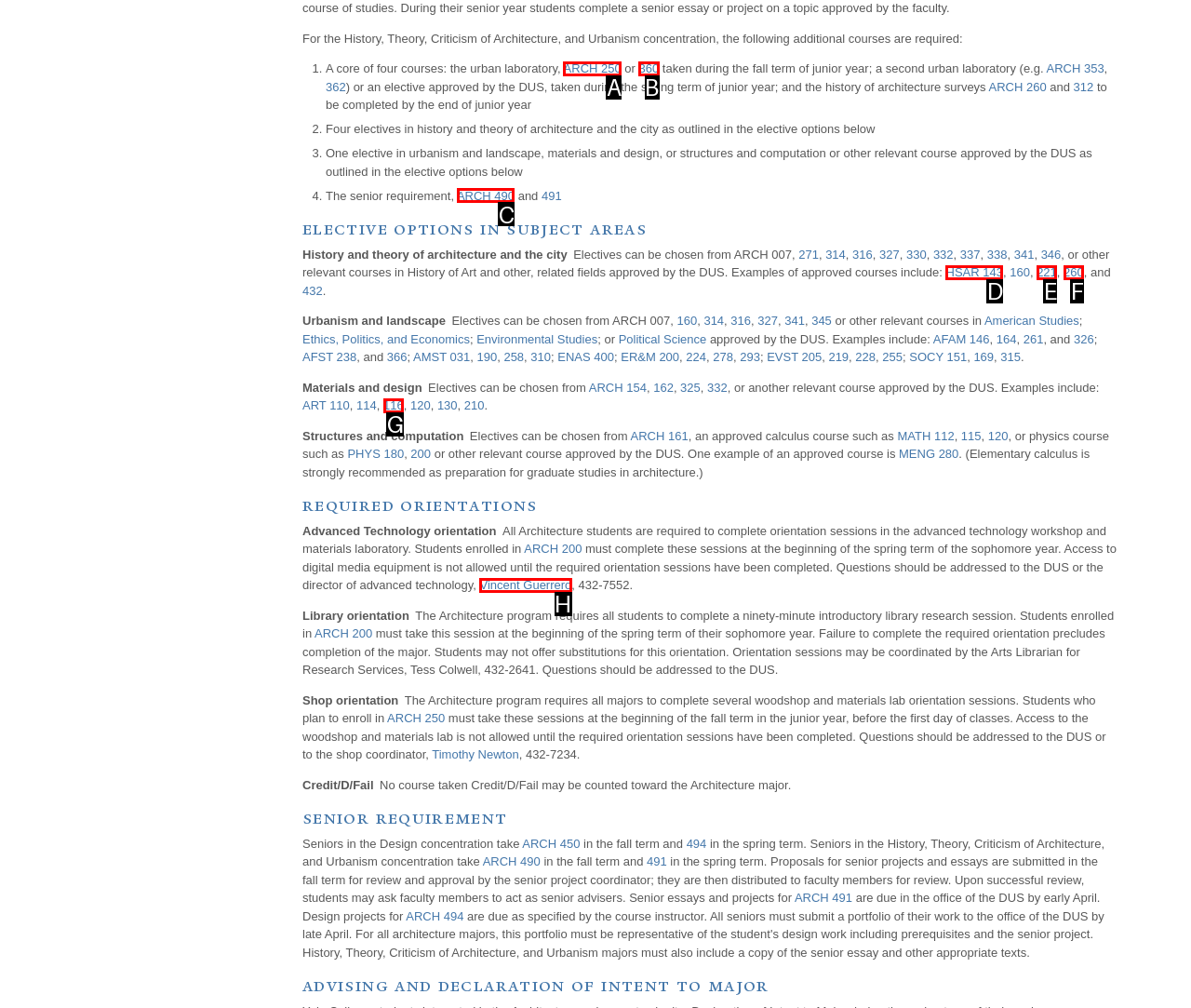Which letter corresponds to the correct option to complete the task: Click the link ARCH 490?
Answer with the letter of the chosen UI element.

C